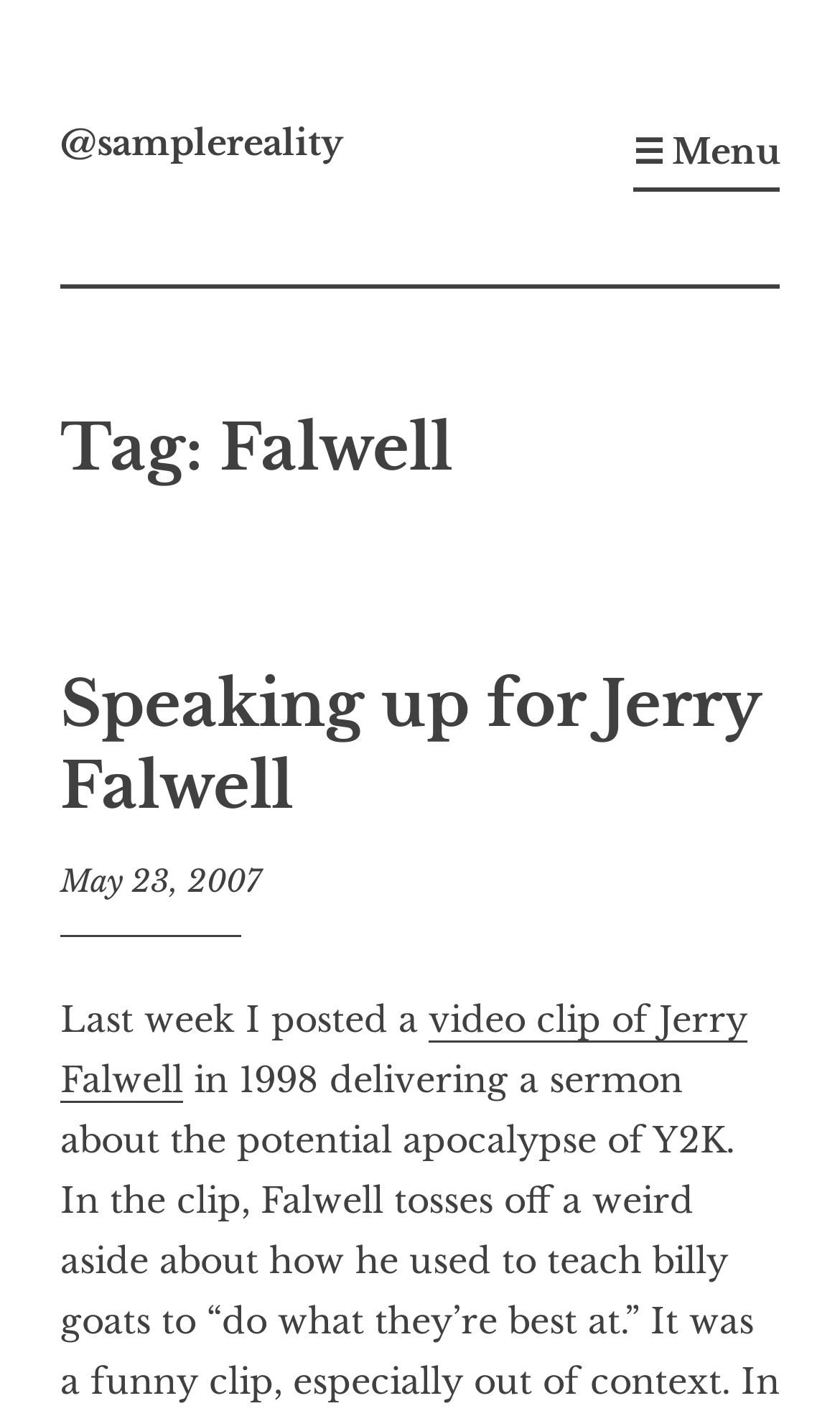Determine the bounding box for the described UI element: "@samplereality".

[0.072, 0.085, 0.408, 0.116]